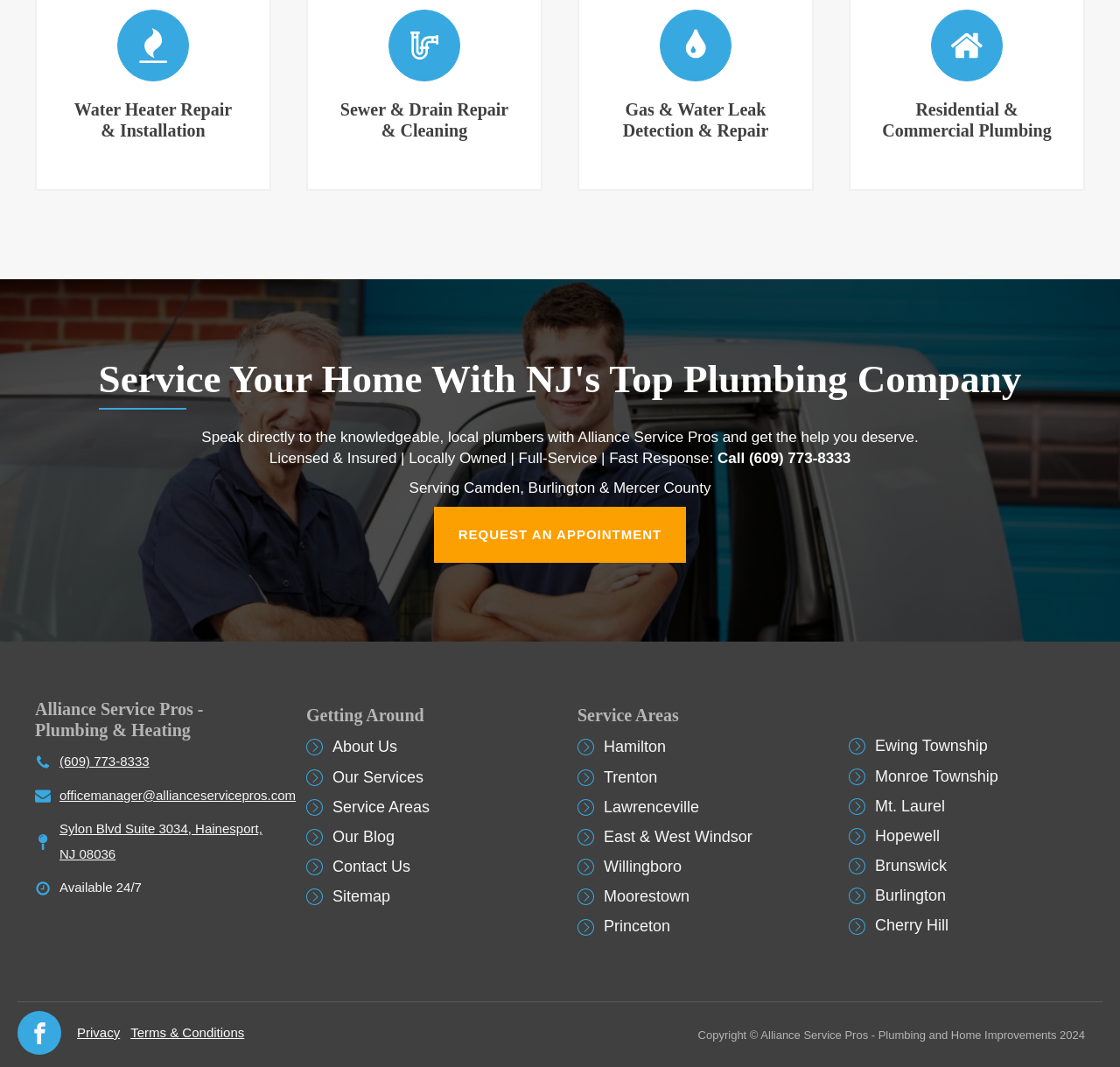What is the name of the plumbing company?
Answer the question with a detailed explanation, including all necessary information.

I found the answer by looking at the heading 'Alliance Service Pros - Plumbing & Heating' which is located at the bottom of the webpage.